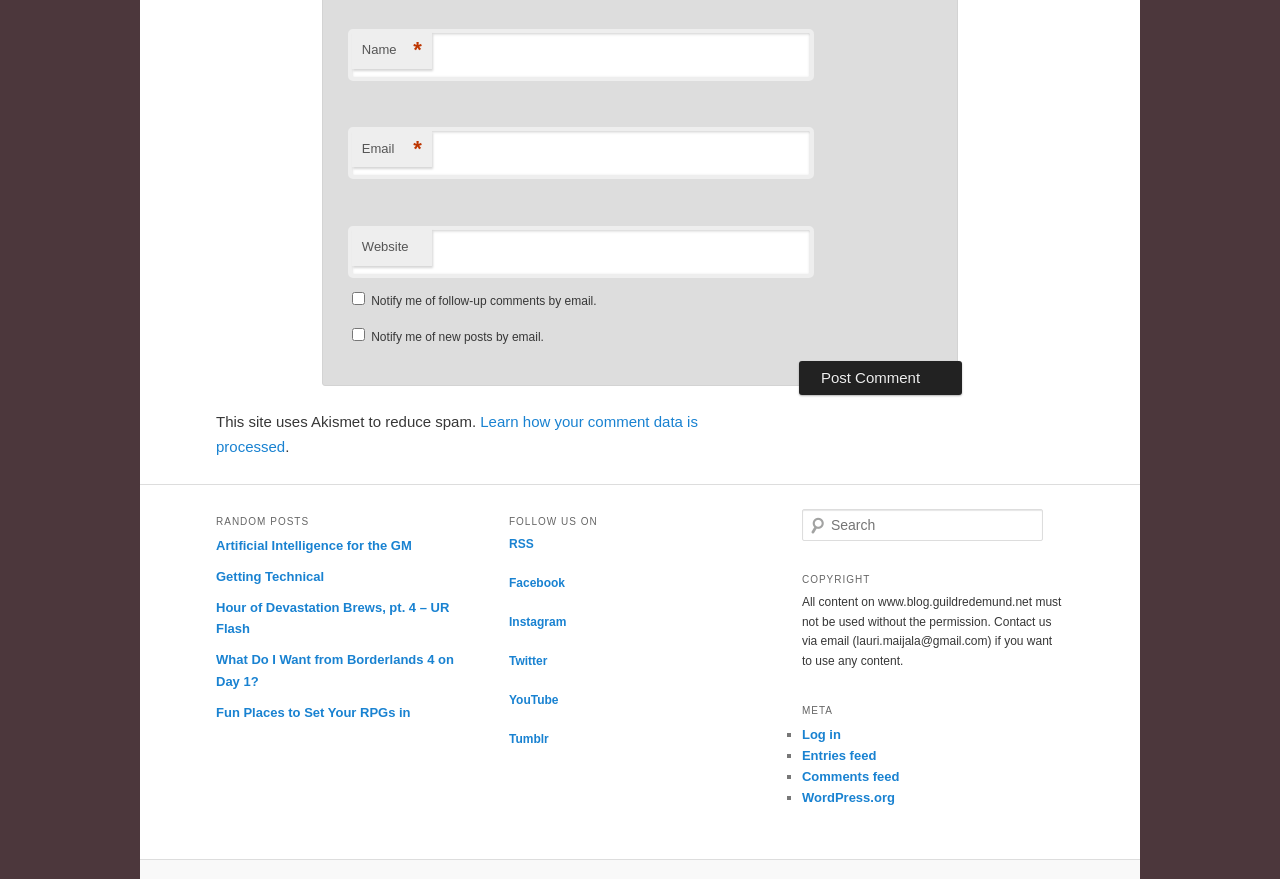Identify the bounding box coordinates of the region I need to click to complete this instruction: "Learn how your comment data is processed".

[0.169, 0.47, 0.545, 0.517]